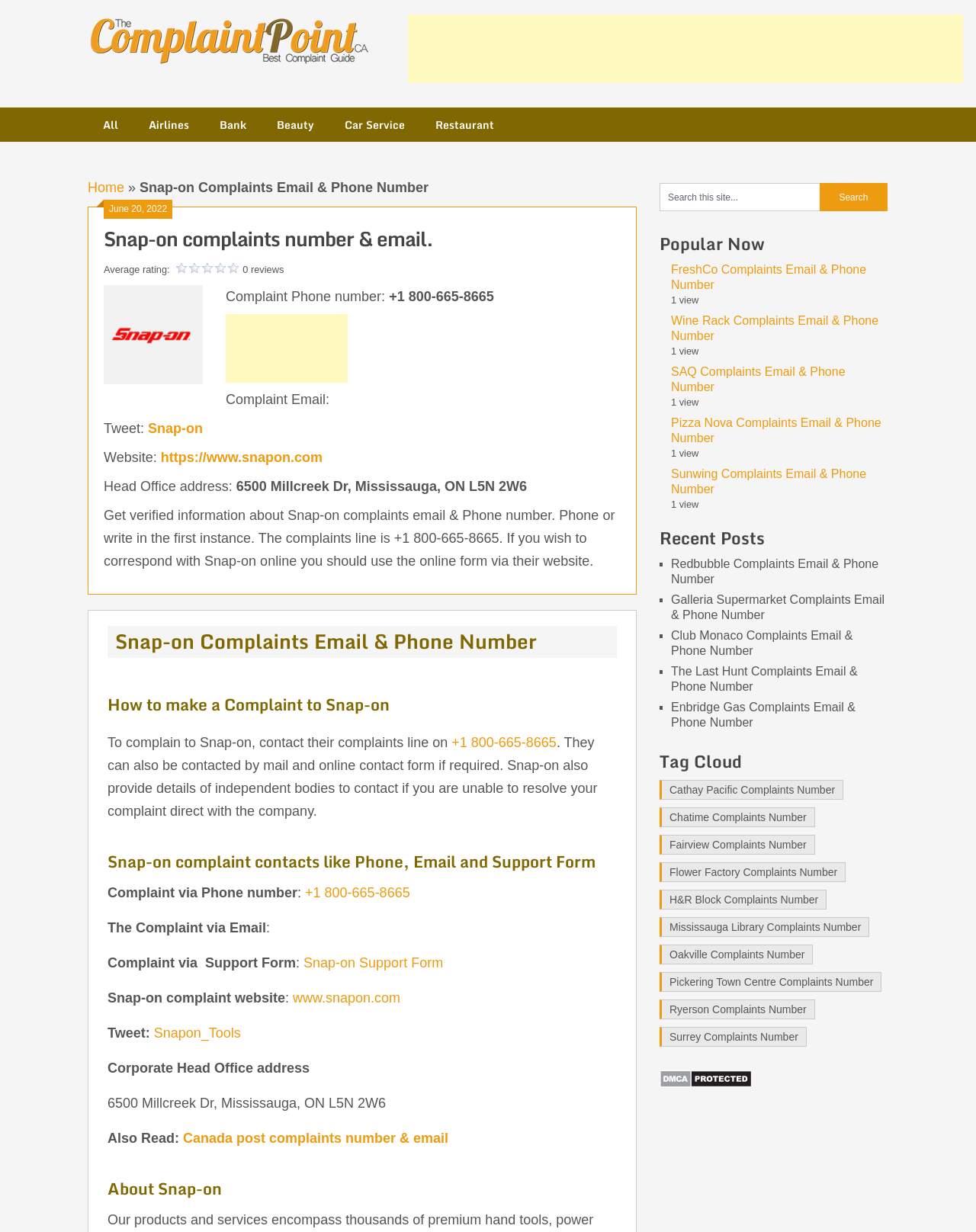Identify the bounding box coordinates for the element you need to click to achieve the following task: "Click on the 'About Dave' link". The coordinates must be four float values ranging from 0 to 1, formatted as [left, top, right, bottom].

None